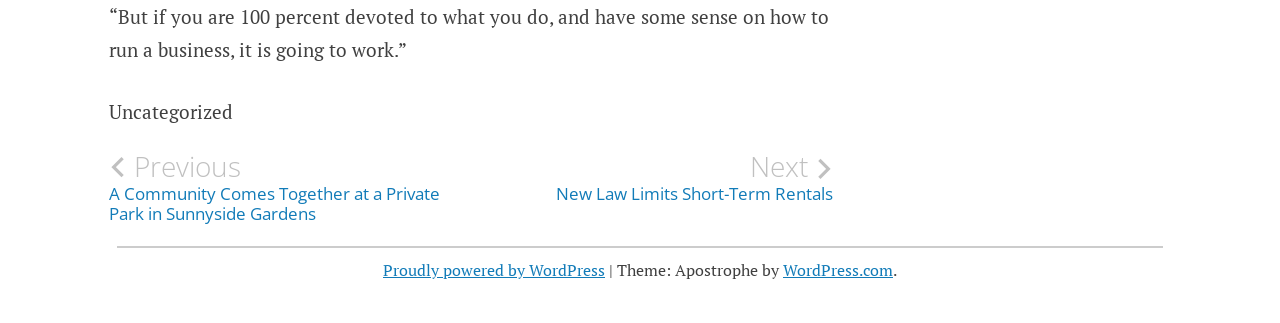Determine the bounding box coordinates of the UI element that matches the following description: "Exercise". The coordinates should be four float numbers between 0 and 1 in the format [left, top, right, bottom].

[0.085, 0.83, 0.15, 0.96]